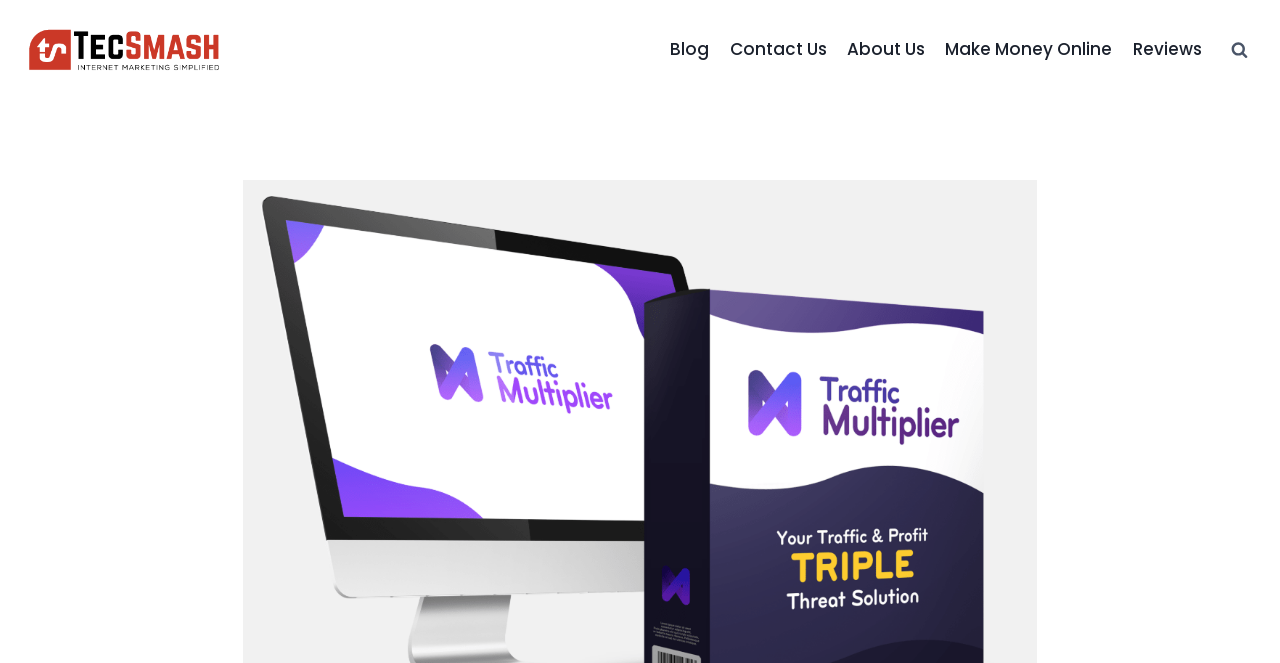How many navigation links are available?
Provide a well-explained and detailed answer to the question.

The navigation links are located in the top navigation bar, and there are 5 links: 'Blog', 'Contact Us', 'About Us', 'Make Money Online', and 'Reviews'.